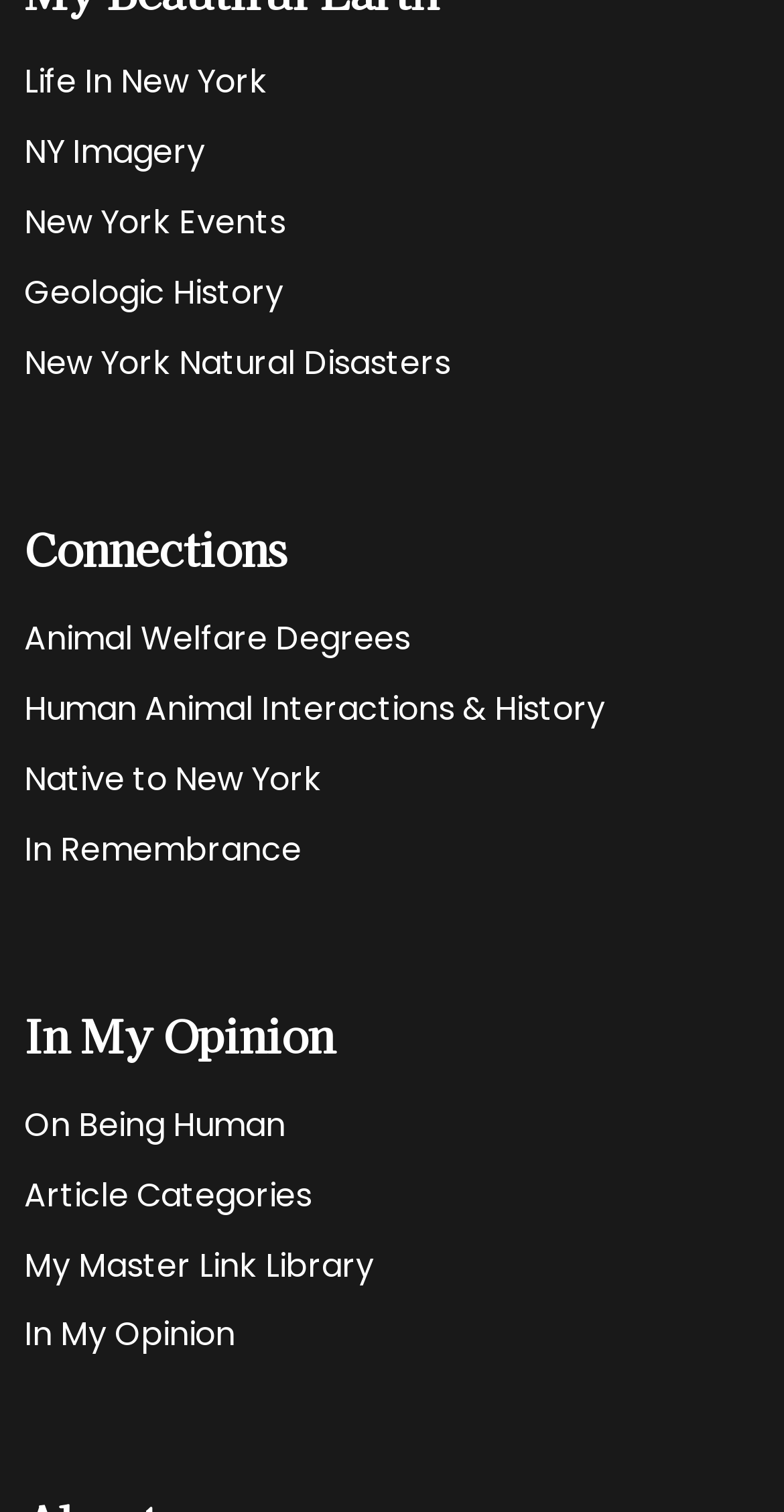Please give a one-word or short phrase response to the following question: 
How many headings are on the webpage?

2